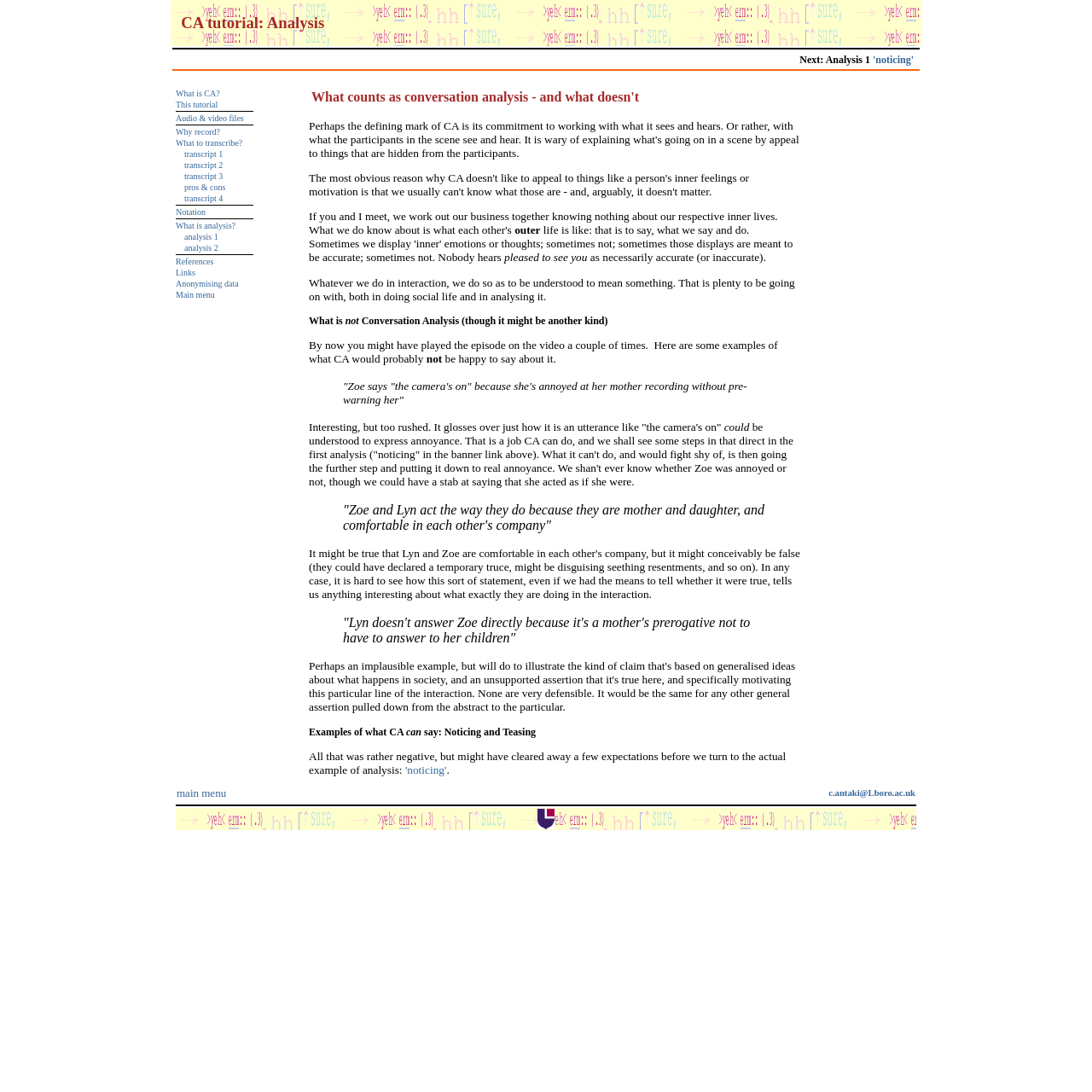Identify the bounding box coordinates necessary to click and complete the given instruction: "Click on 'References'".

[0.161, 0.235, 0.267, 0.244]